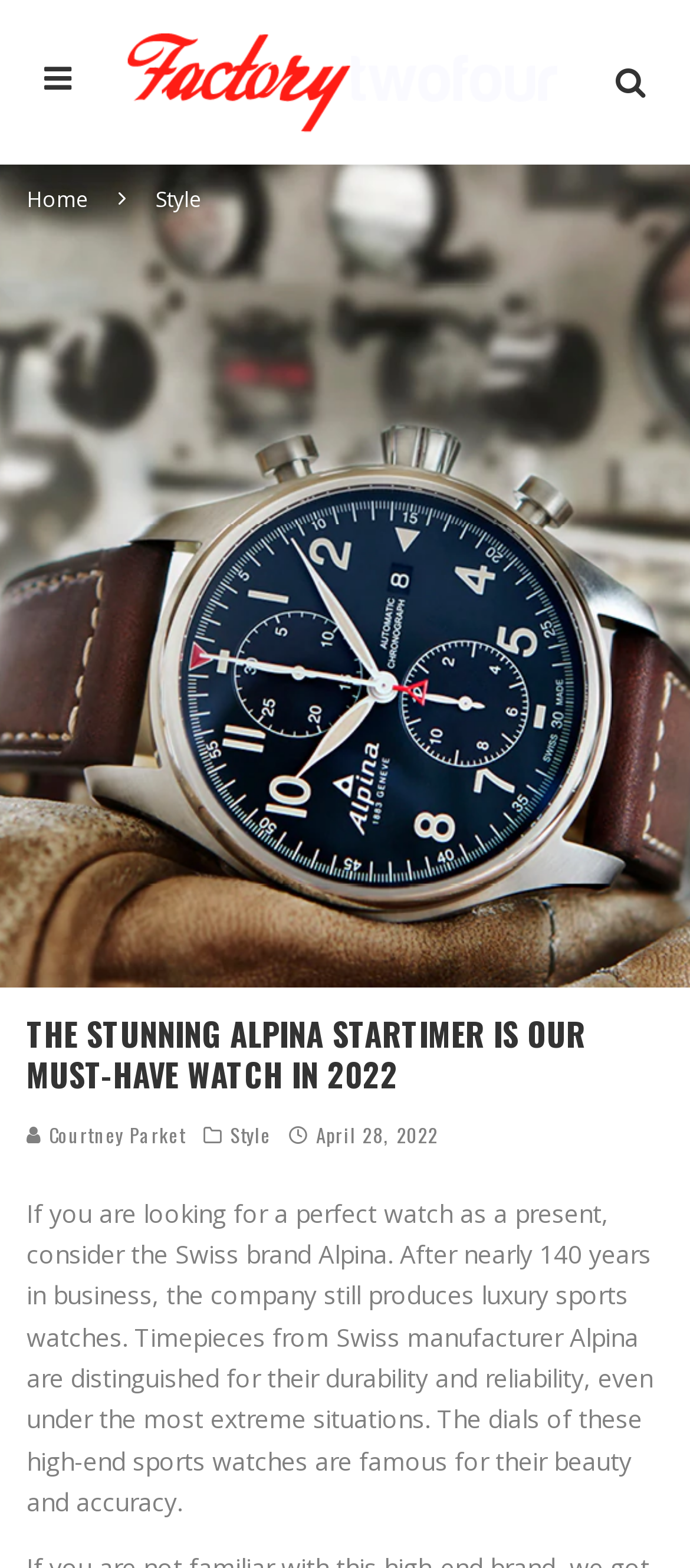Given the element description: "04.03.202104.03.2021", predict the bounding box coordinates of the UI element it refers to, using four float numbers between 0 and 1, i.e., [left, top, right, bottom].

None